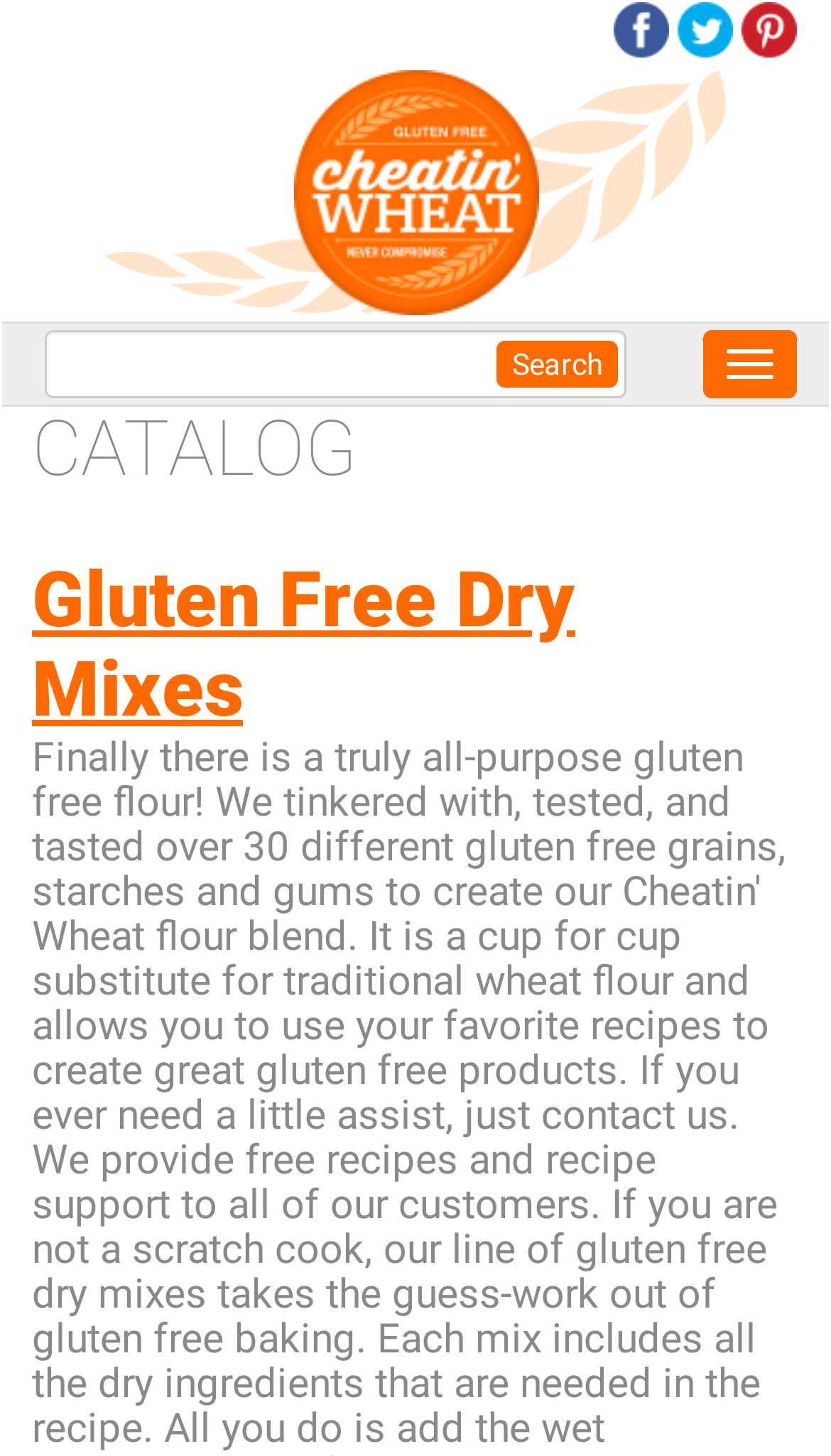How many social media links are there?
Using the picture, provide a one-word or short phrase answer.

3